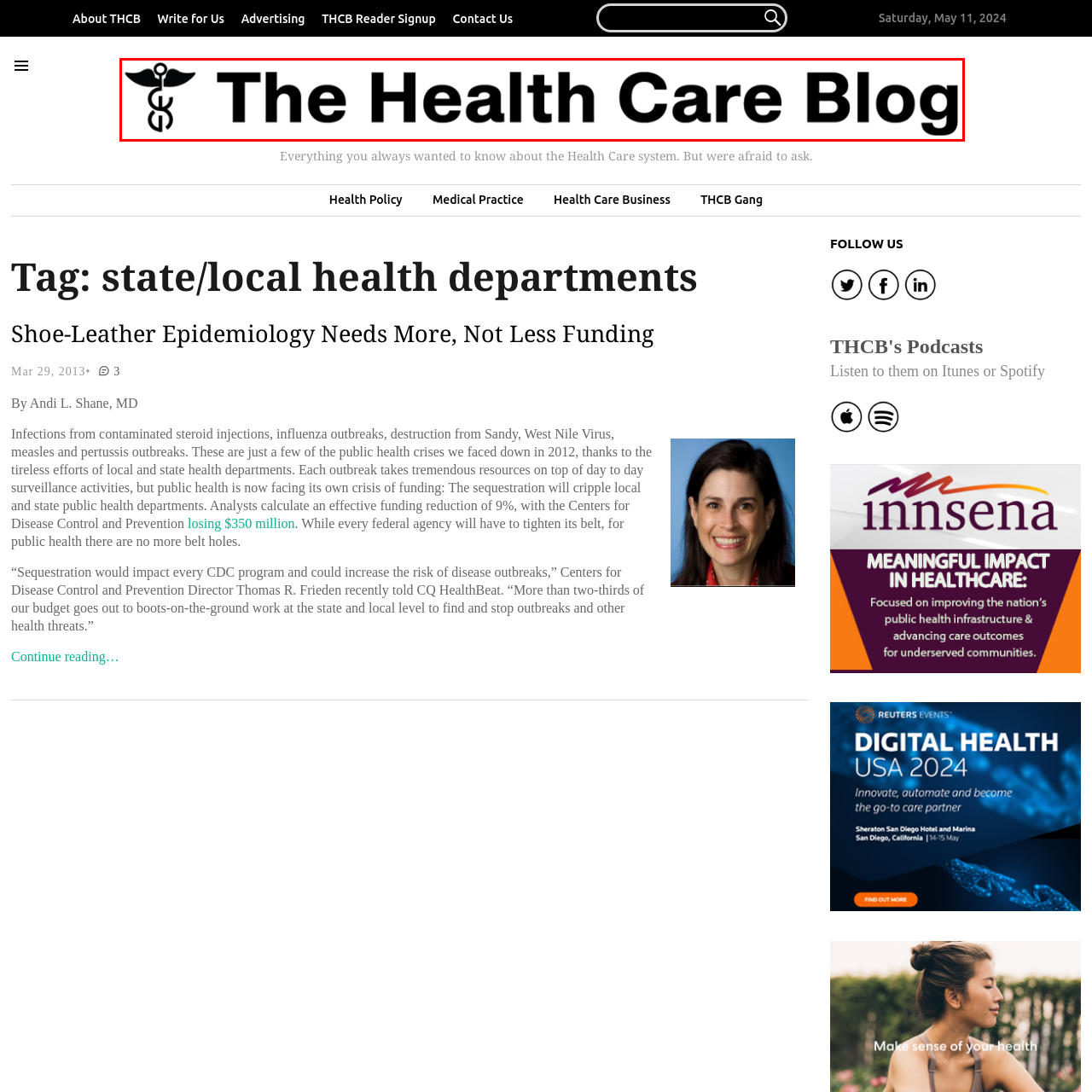Deliver a detailed account of the image that lies within the red box.

The image features the logo of "The Health Care Blog," prominently displaying a caduceus symbol—a traditional emblem of medicine—topped with wings, representing health and healing. The bold, modern typography of the title conveys accessibility and professionalism, making it a distinctive identifier for the blog. This logo serves as a visual anchor for the website, where topics related to health care, policy, and public health are discussed, reflecting the blog's mission to inform and engage its audience on critical health issues.